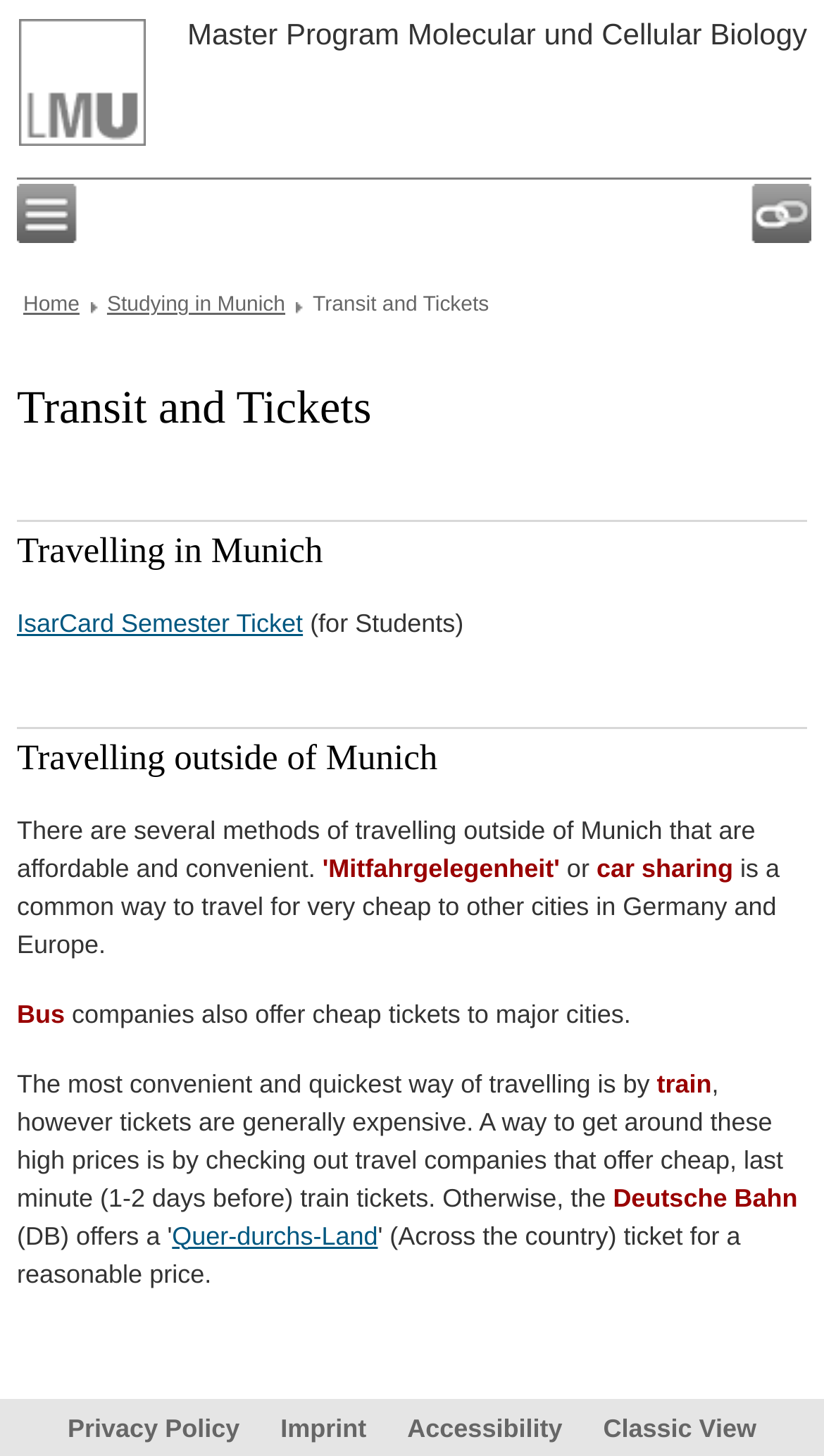Please identify the bounding box coordinates of the area I need to click to accomplish the following instruction: "Go to 'Privacy Policy' page".

[0.082, 0.971, 0.291, 0.991]